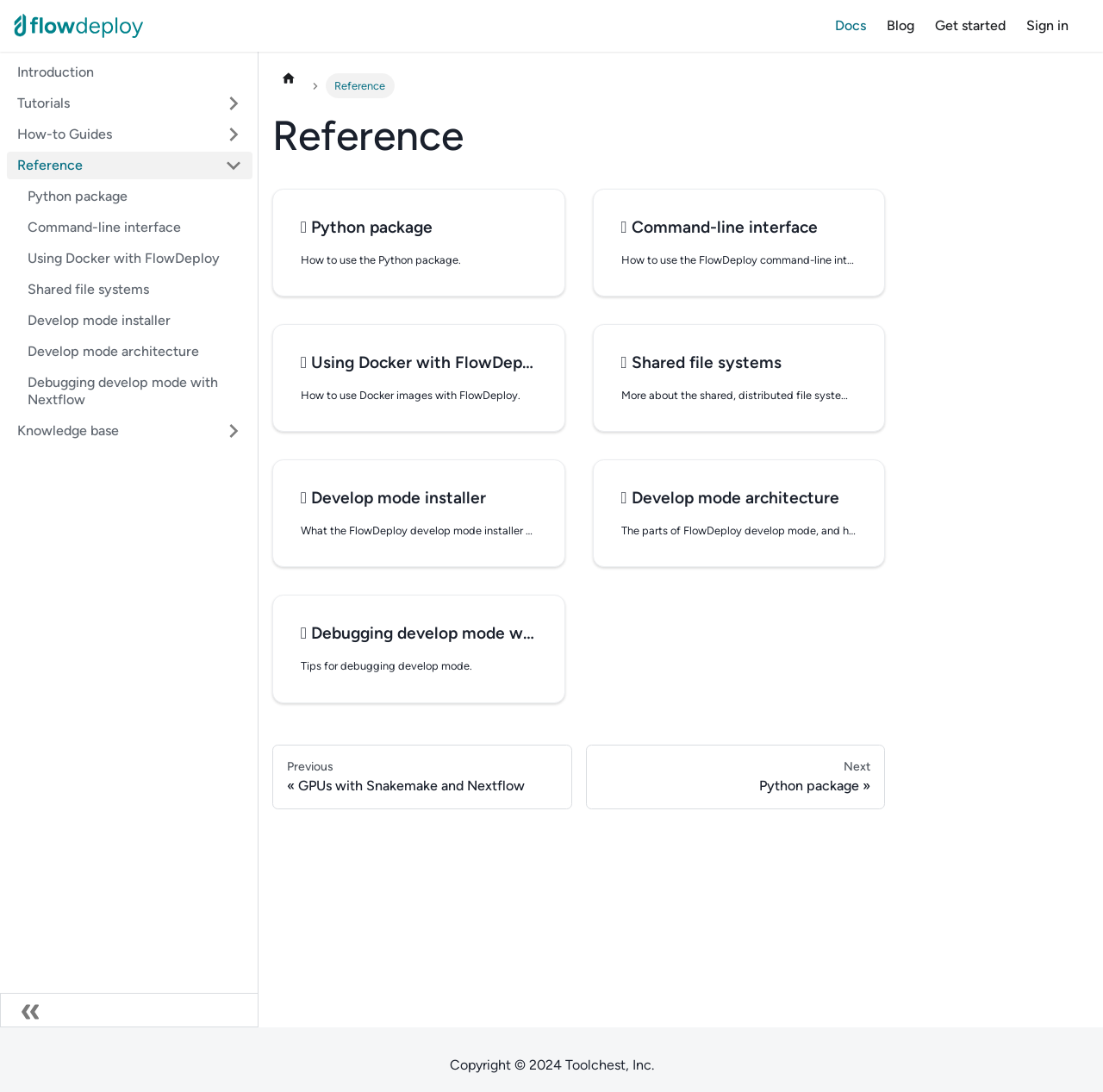Please determine the bounding box coordinates of the element to click on in order to accomplish the following task: "Collapse the sidebar". Ensure the coordinates are four float numbers ranging from 0 to 1, i.e., [left, top, right, bottom].

[0.0, 0.909, 0.234, 0.941]